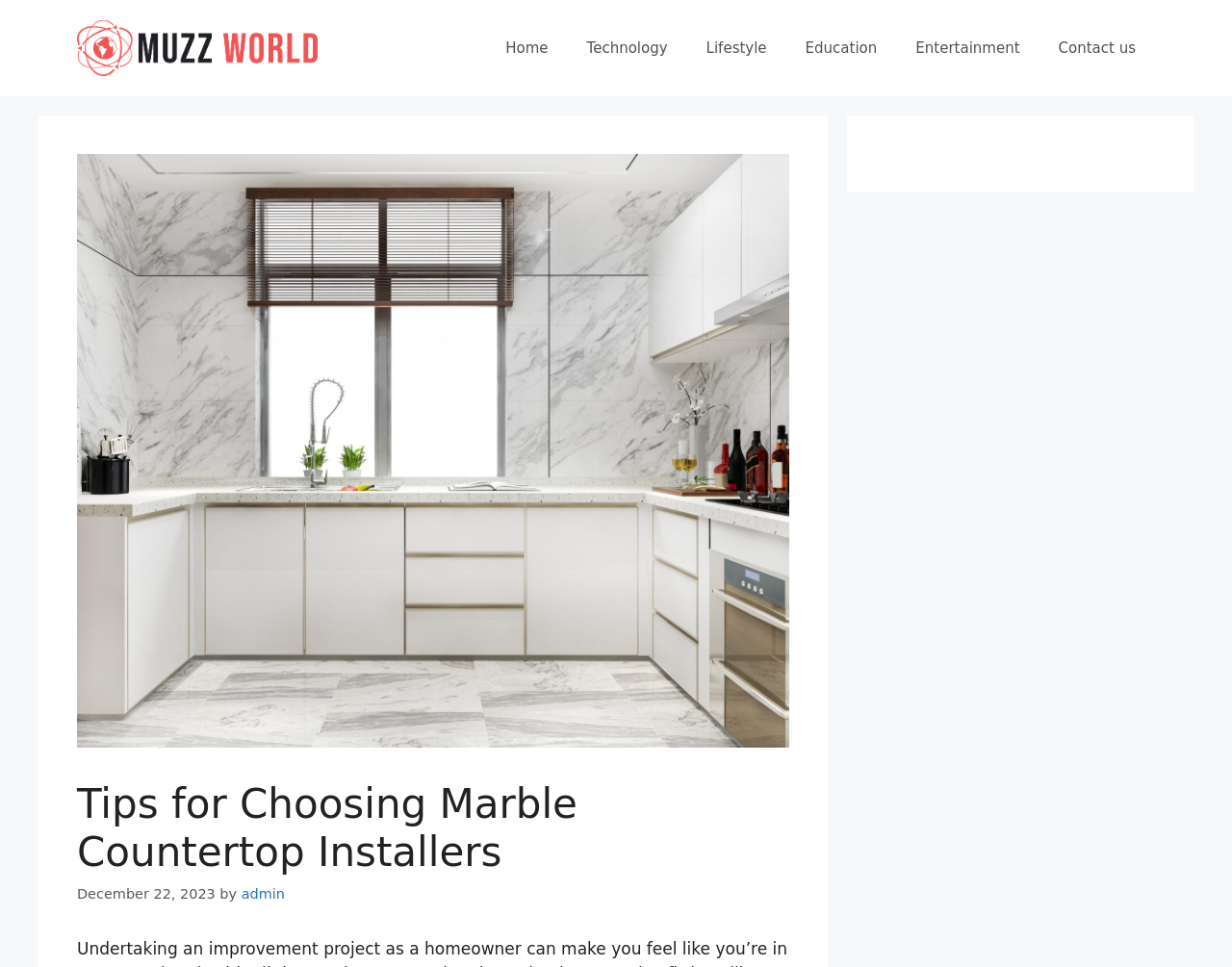What is the name of the website? Analyze the screenshot and reply with just one word or a short phrase.

Muzz World